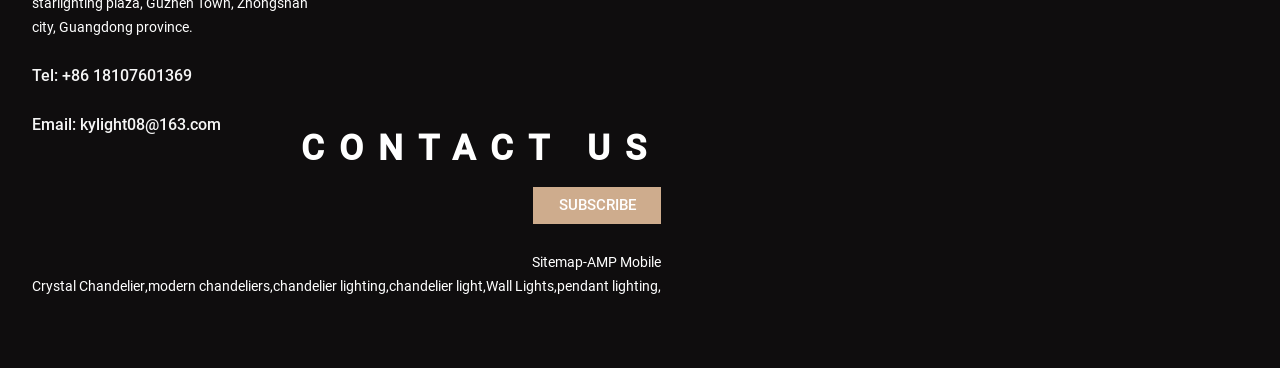What is the contact phone number?
Based on the screenshot, give a detailed explanation to answer the question.

The contact phone number can be found in the top section of the webpage, where it is listed as 'Tel: +86 18107601369'.